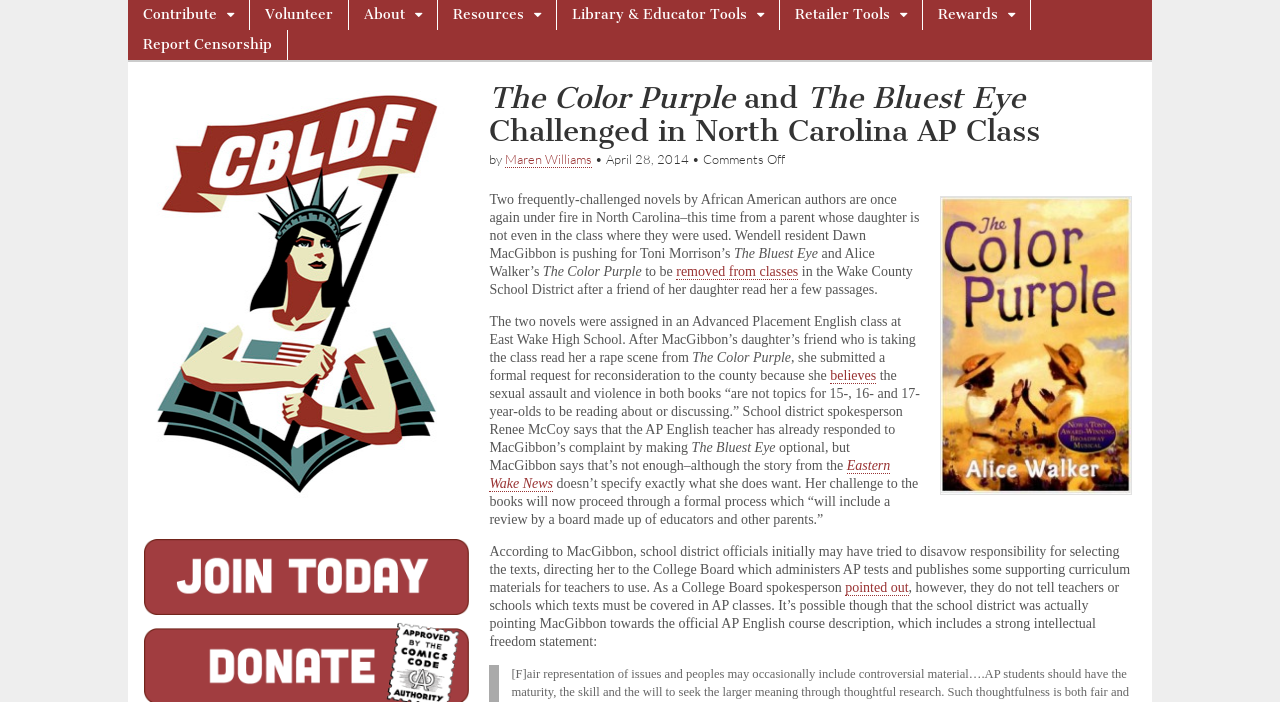Illustrate the webpage thoroughly, mentioning all important details.

The webpage is about a news article discussing the challenge of two novels, "The Color Purple" and "The Bluest Eye", in a North Carolina AP class. At the top of the page, there is a navigation menu with links to "Contribute", "Volunteer", "About", "Resources", "Library & Educator Tools", "Retailer Tools", and "Rewards". Below the navigation menu, there is a header section with the title of the article, "The Color Purple and The Bluest Eye Challenged in North Carolina AP Class", and the author's name, "Maren Williams". 

To the right of the title, there is a small image of a book cover, "color-purple-book-cover". The article's content is divided into several paragraphs, describing the challenge of the two novels by a parent, Dawn MacGibbon, who wants them to be removed from the class because of their content. The article also mentions the school district's response to the challenge and the formal process that will be followed to review the complaint.

At the bottom of the page, there are two images, one is a logo and the other is an empty image. The logo is positioned at the bottom left corner of the page, and the empty image is at the bottom right corner.